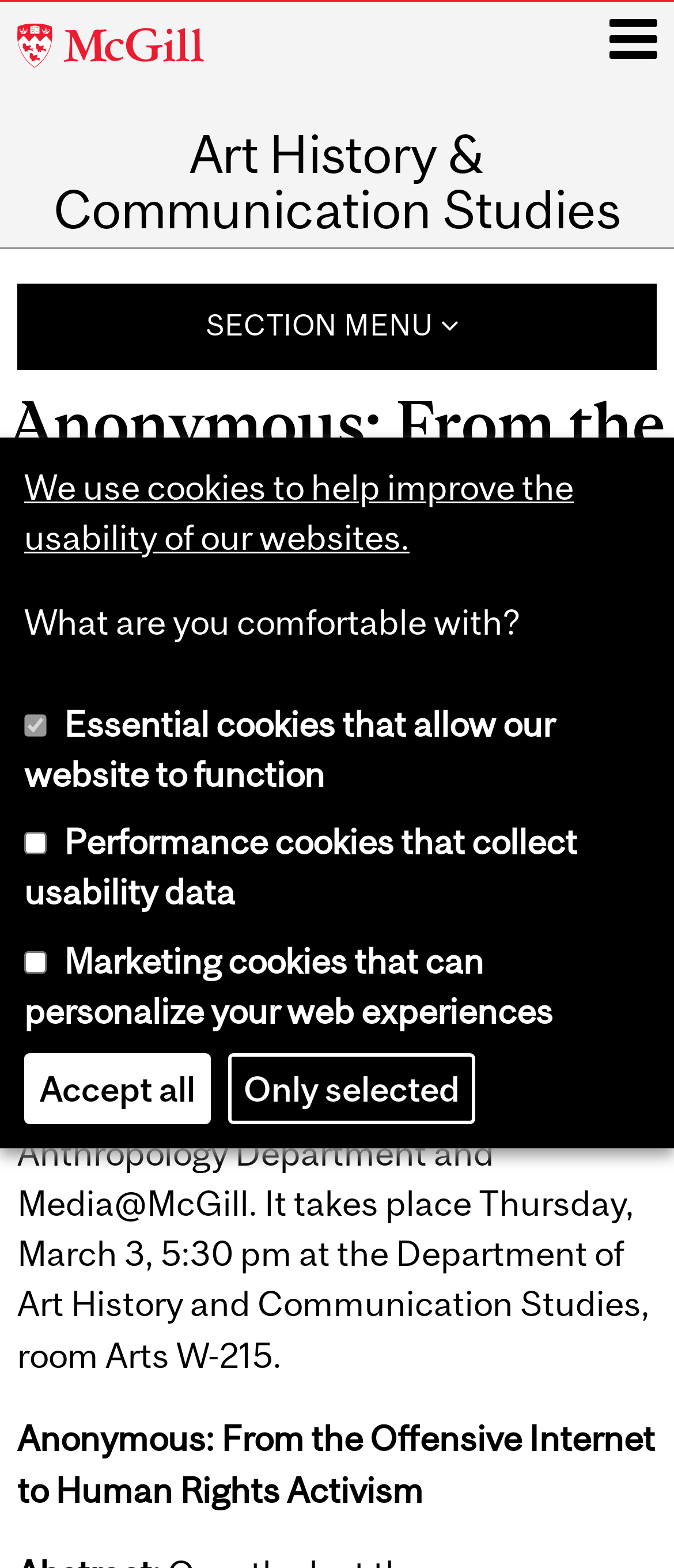Can you find the bounding box coordinates of the area I should click to execute the following instruction: "View the section menu"?

[0.026, 0.181, 0.974, 0.236]